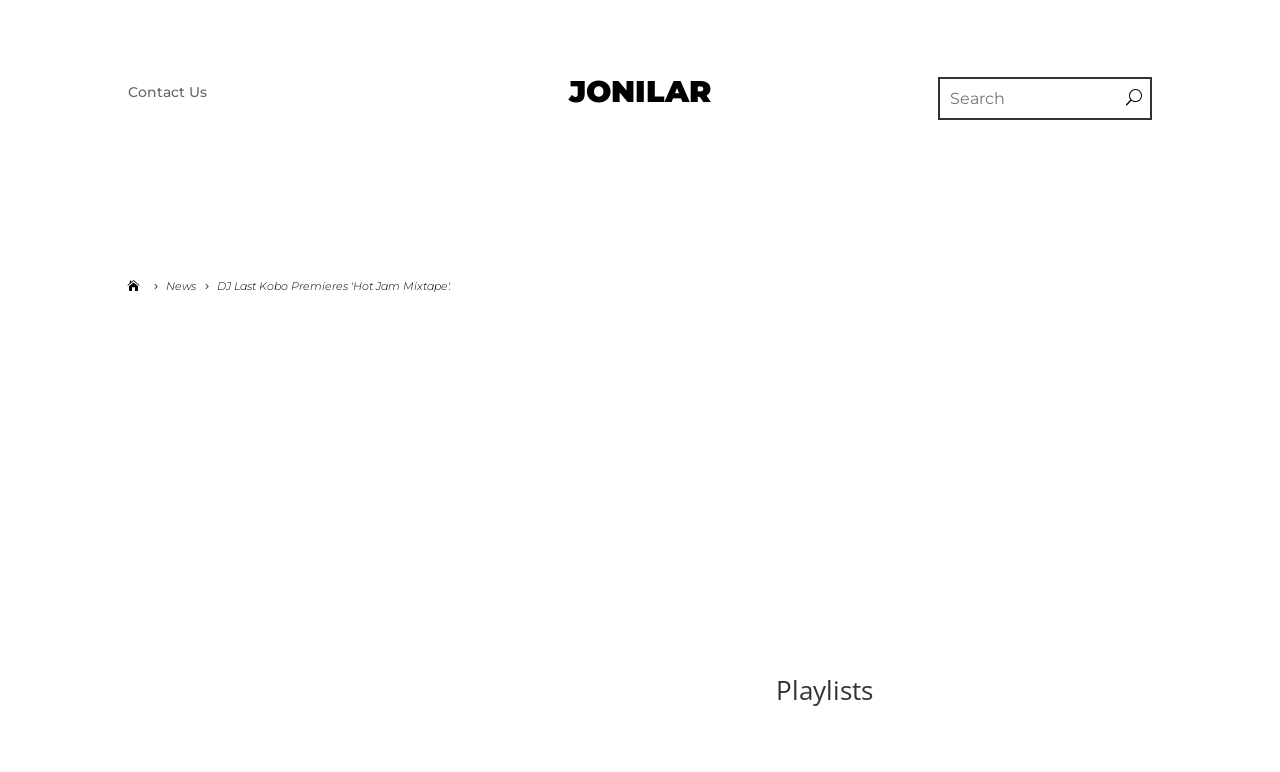Using details from the image, please answer the following question comprehensively:
What is the purpose of the searchbox?

The question can be answered by looking at the searchbox element on the webpage, which has the text 'Search'. This suggests that the purpose of the searchbox is to allow users to search for something on the website.